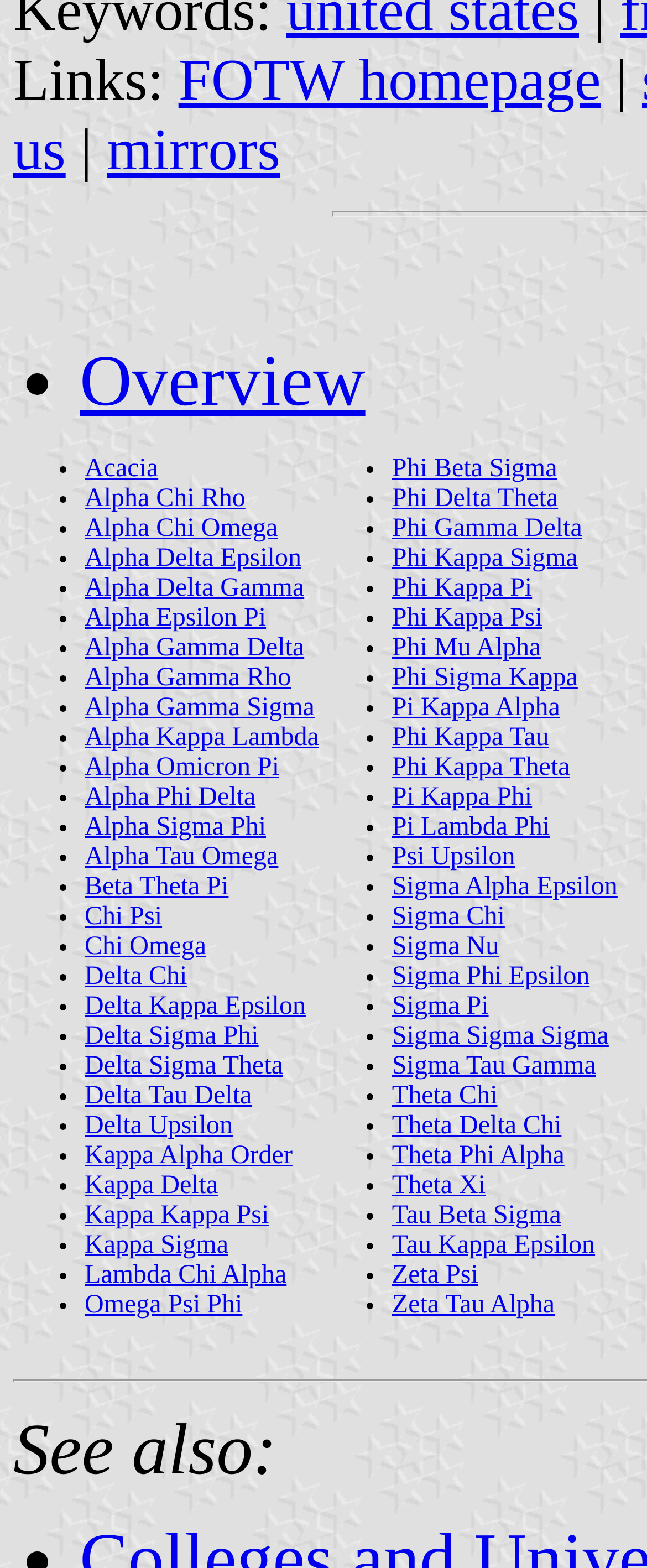From the webpage screenshot, predict the bounding box coordinates (top-left x, top-left y, bottom-right x, bottom-right y) for the UI element described here: Kappa Sigma

[0.131, 0.895, 0.39, 0.917]